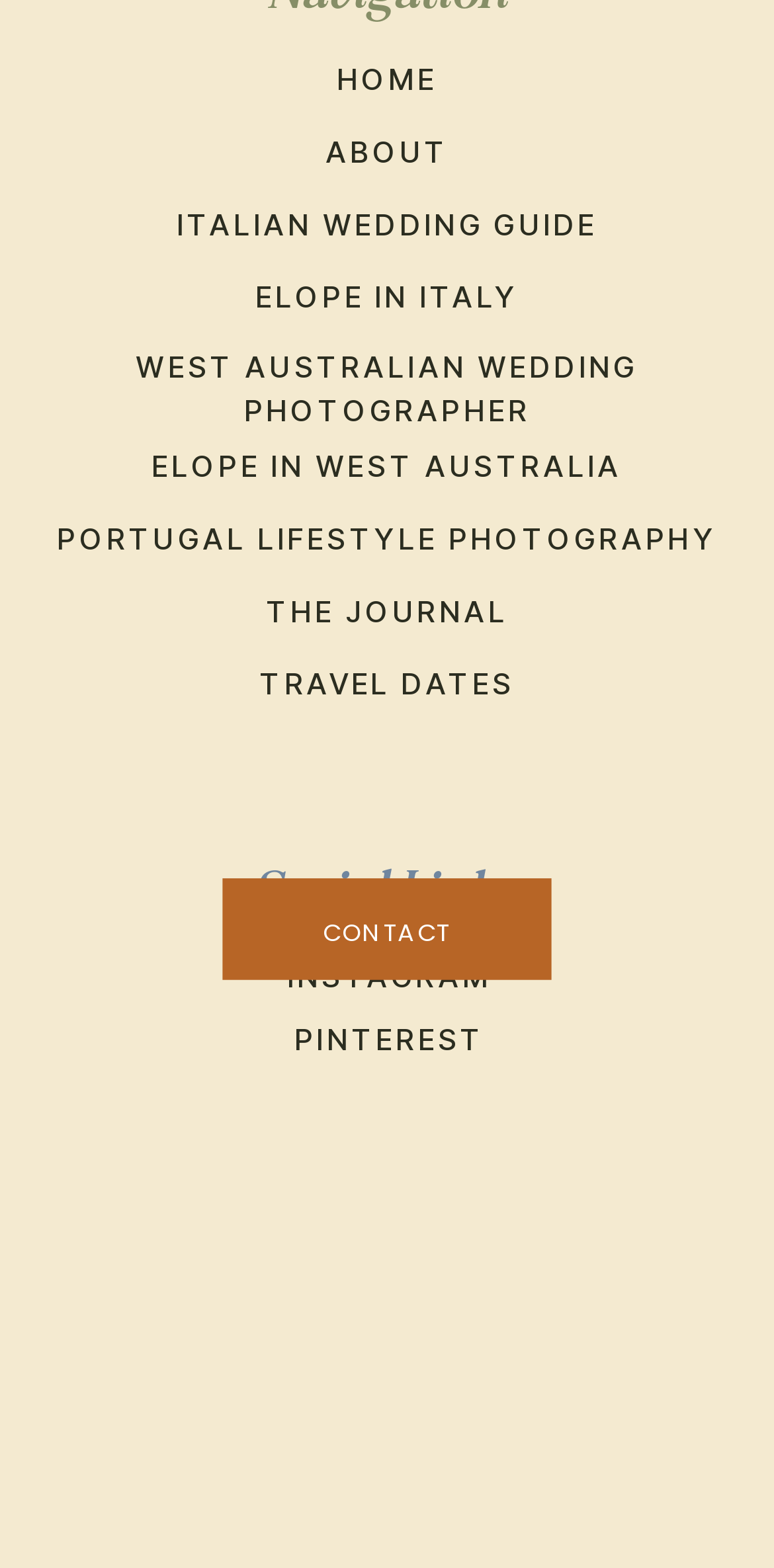Utilize the details in the image to give a detailed response to the question: What is the name of the journal?

The name of the journal can be found in the link with the text 'THE JOURNAL', which is located near the bottom of the webpage.